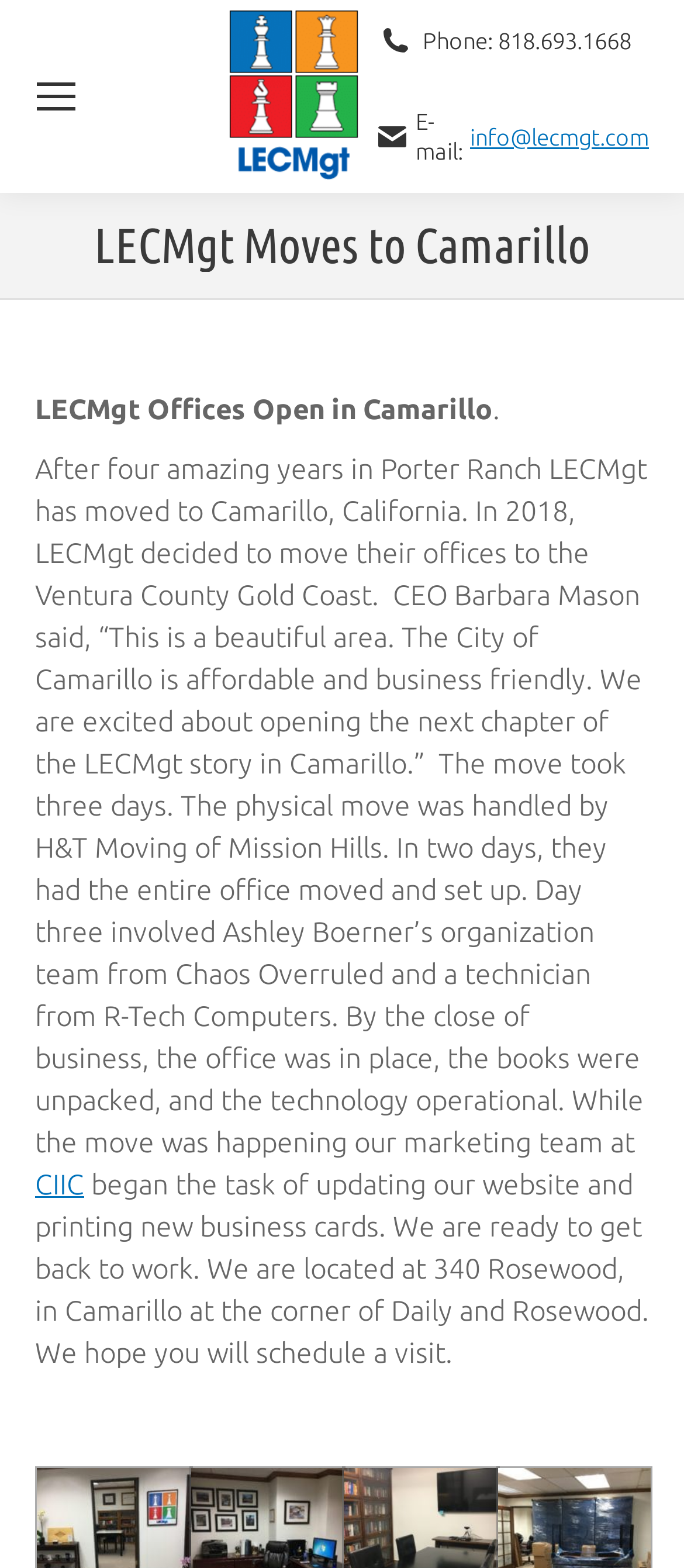Please provide a brief answer to the following inquiry using a single word or phrase:
What is the address of LECMgt?

340 Rosewood, Camarillo